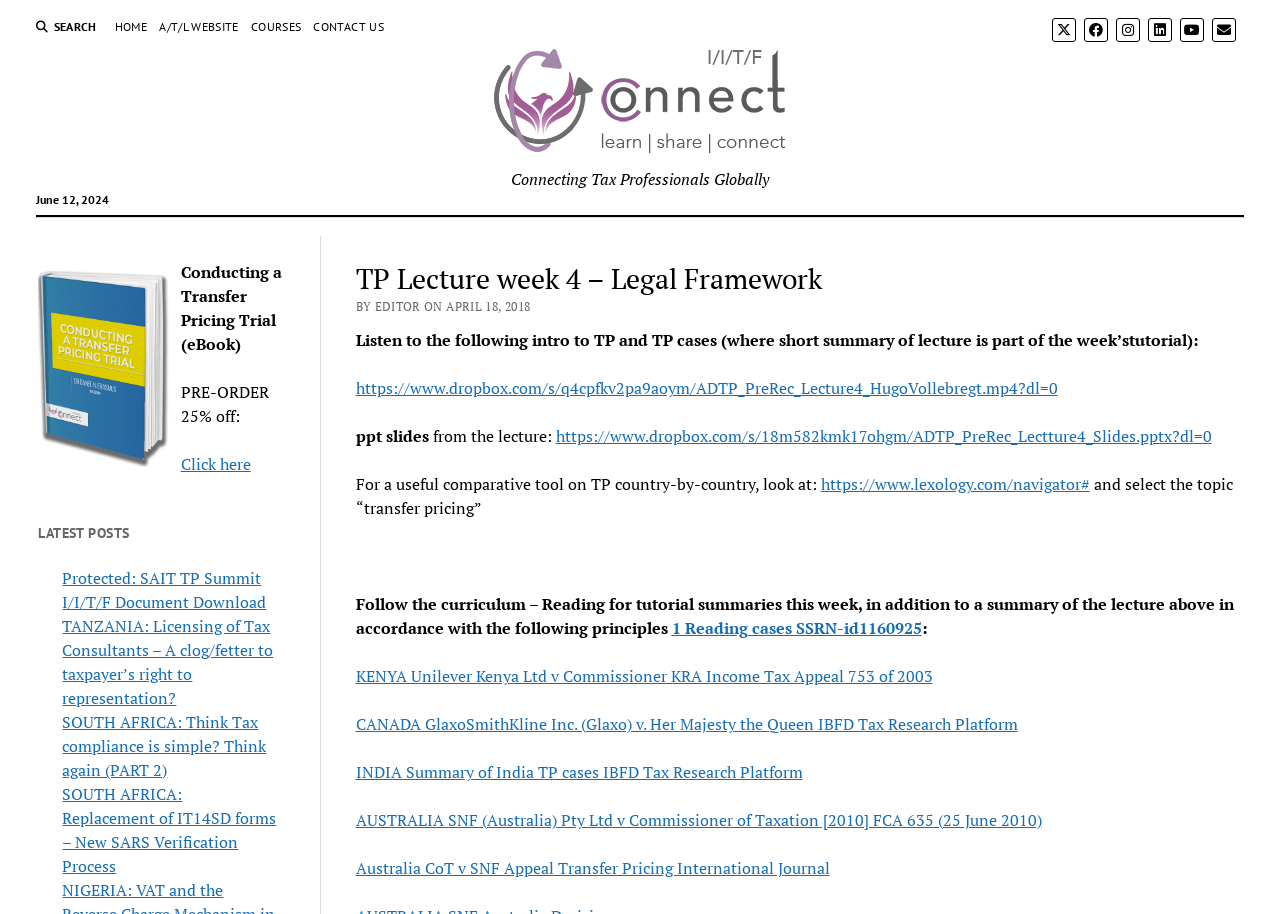From the image, can you give a detailed response to the question below:
What is the name of the journal?

The name of the journal can be found in the link 'The Tax Journal' with a bounding box of [0.381, 0.127, 0.619, 0.183] and an image with the same name above it.